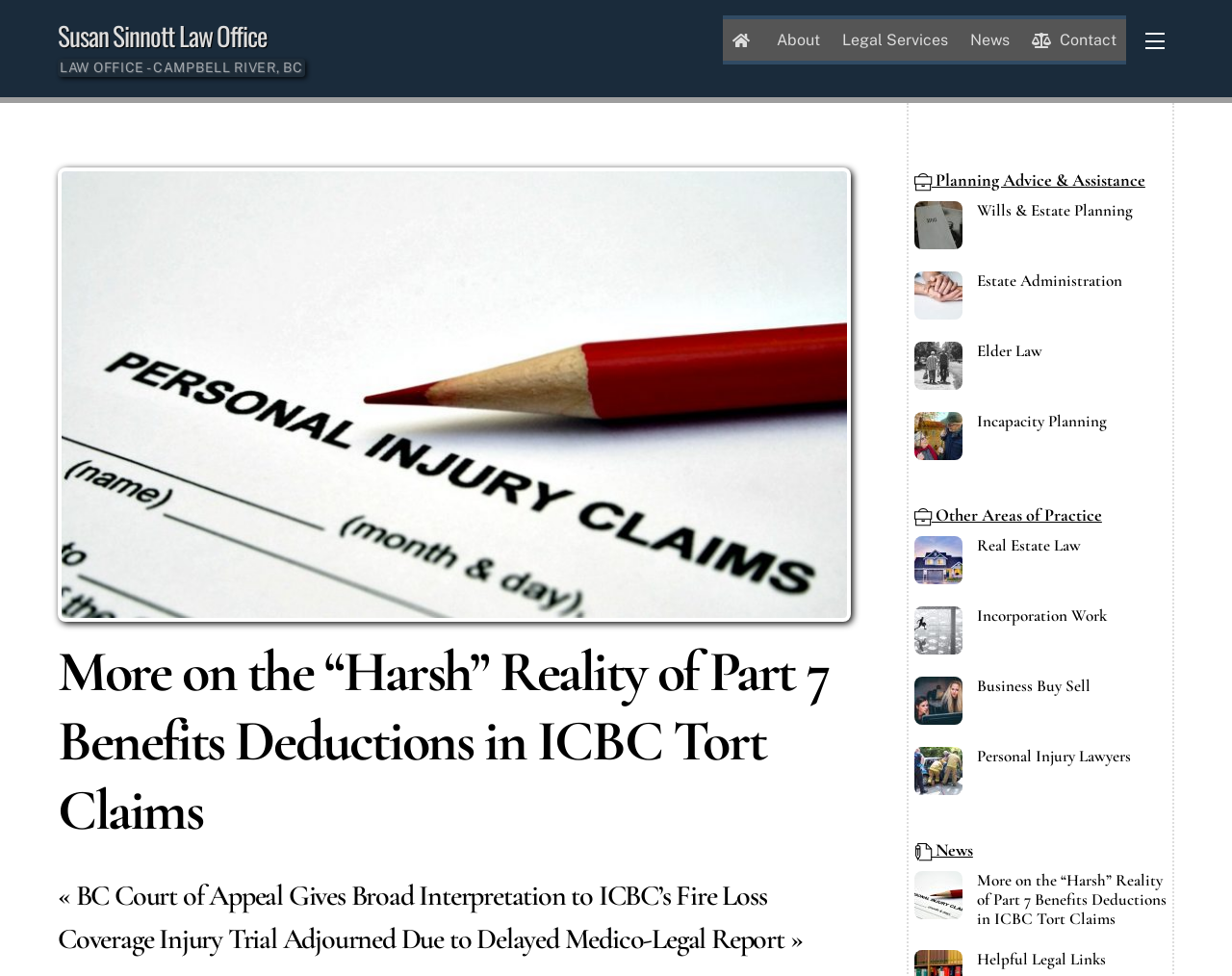Determine the bounding box coordinates of the target area to click to execute the following instruction: "Learn about 'Elder Law'."

[0.742, 0.35, 0.947, 0.37]